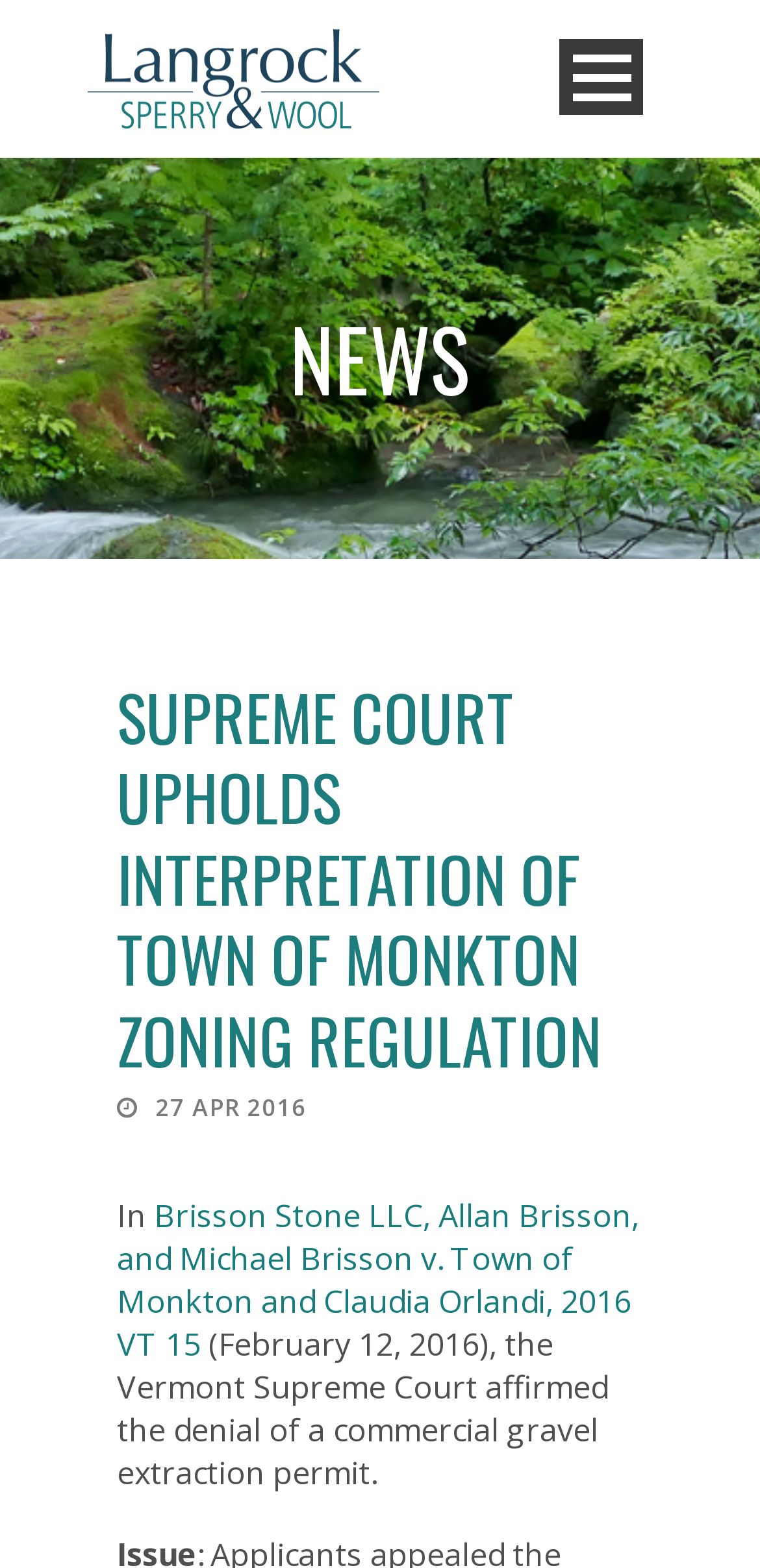What is the topic of the news article?
Using the picture, provide a one-word or short phrase answer.

Court case about zoning regulation